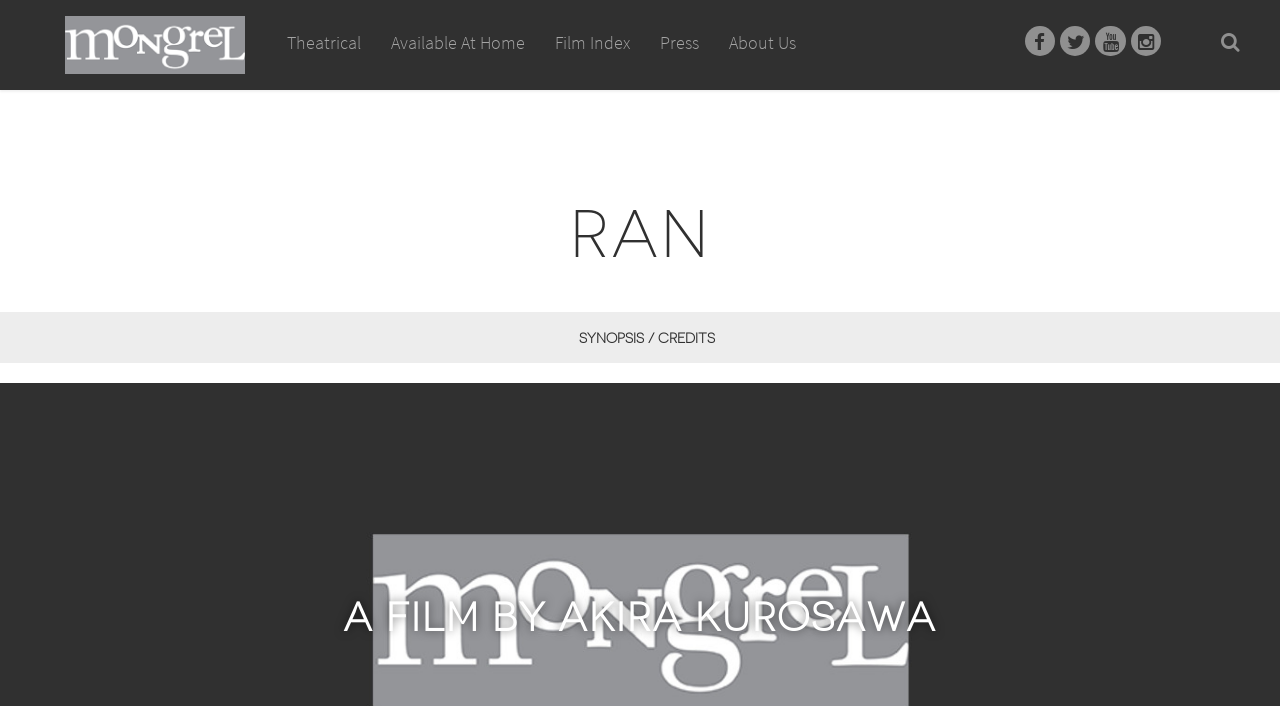What is the name of the film director?
Look at the image and answer the question using a single word or phrase.

AKIRA KUROSAWA